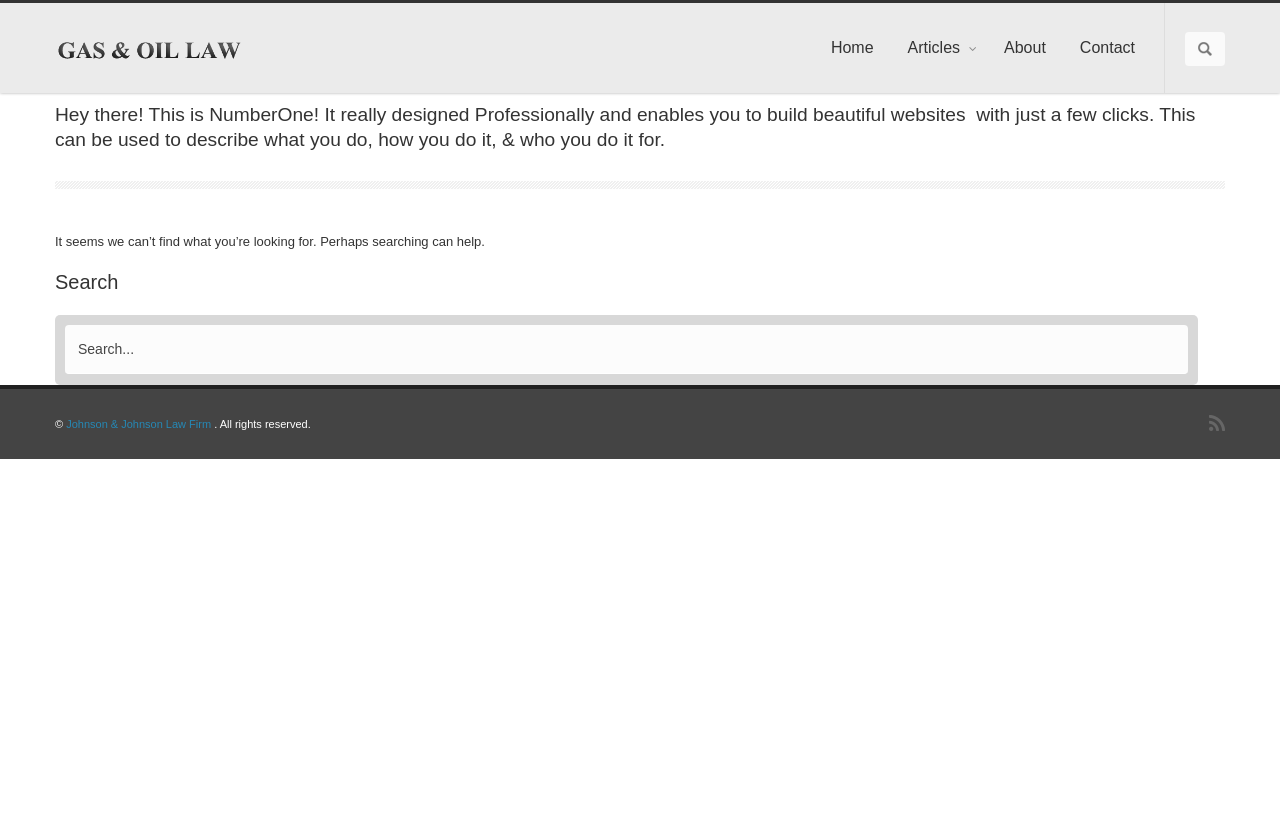Find the bounding box coordinates of the clickable region needed to perform the following instruction: "Sort by title in descending order". The coordinates should be provided as four float numbers between 0 and 1, i.e., [left, top, right, bottom].

None